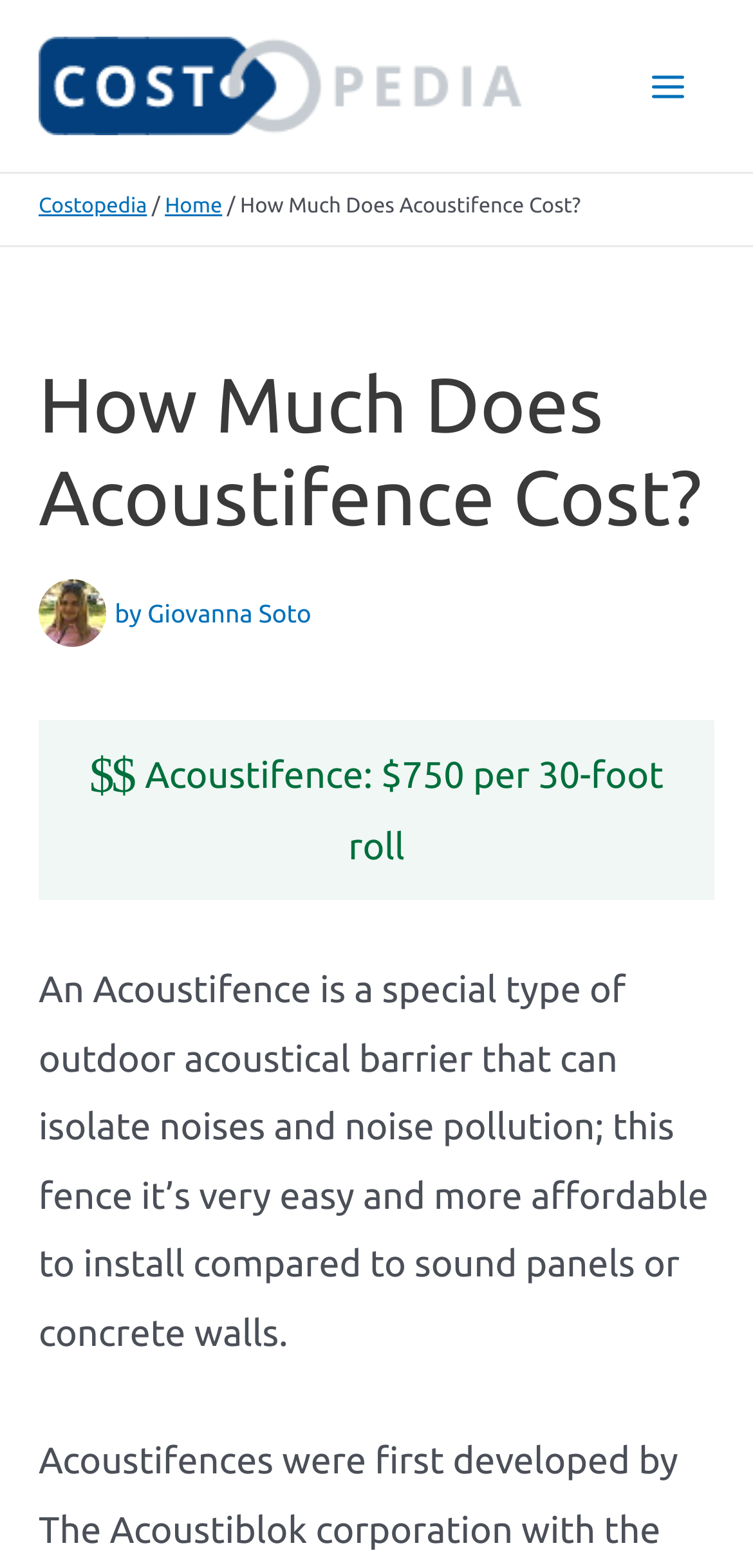For the following element description, predict the bounding box coordinates in the format (top-left x, top-left y, bottom-right x, bottom-right y). All values should be floating point numbers between 0 and 1. Description: Main Menu

[0.824, 0.025, 0.949, 0.085]